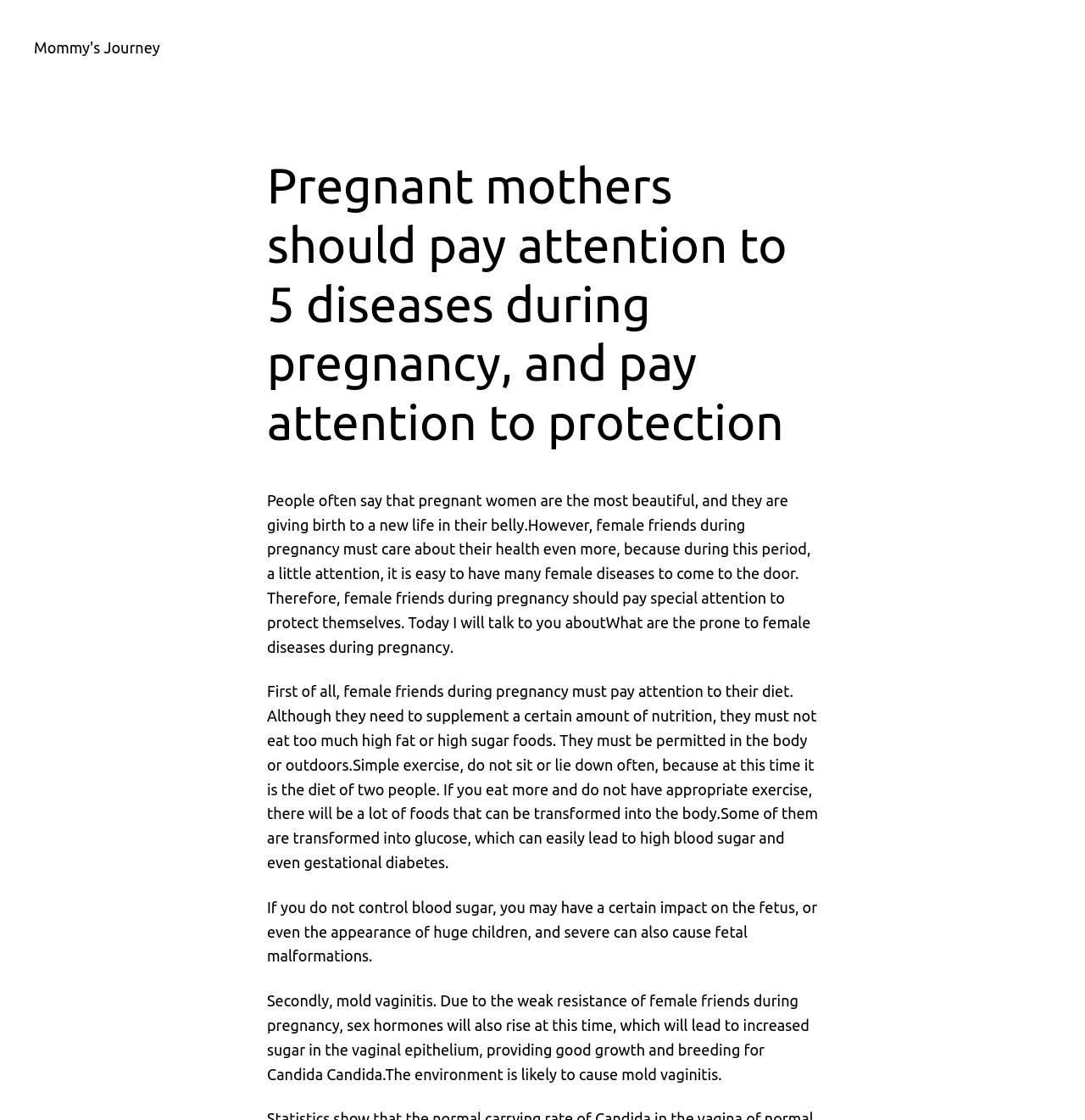Given the element description, predict the bounding box coordinates in the format (top-left x, top-left y, bottom-right x, bottom-right y), using floating point numbers between 0 and 1: Mommy's Journey

[0.031, 0.034, 0.147, 0.05]